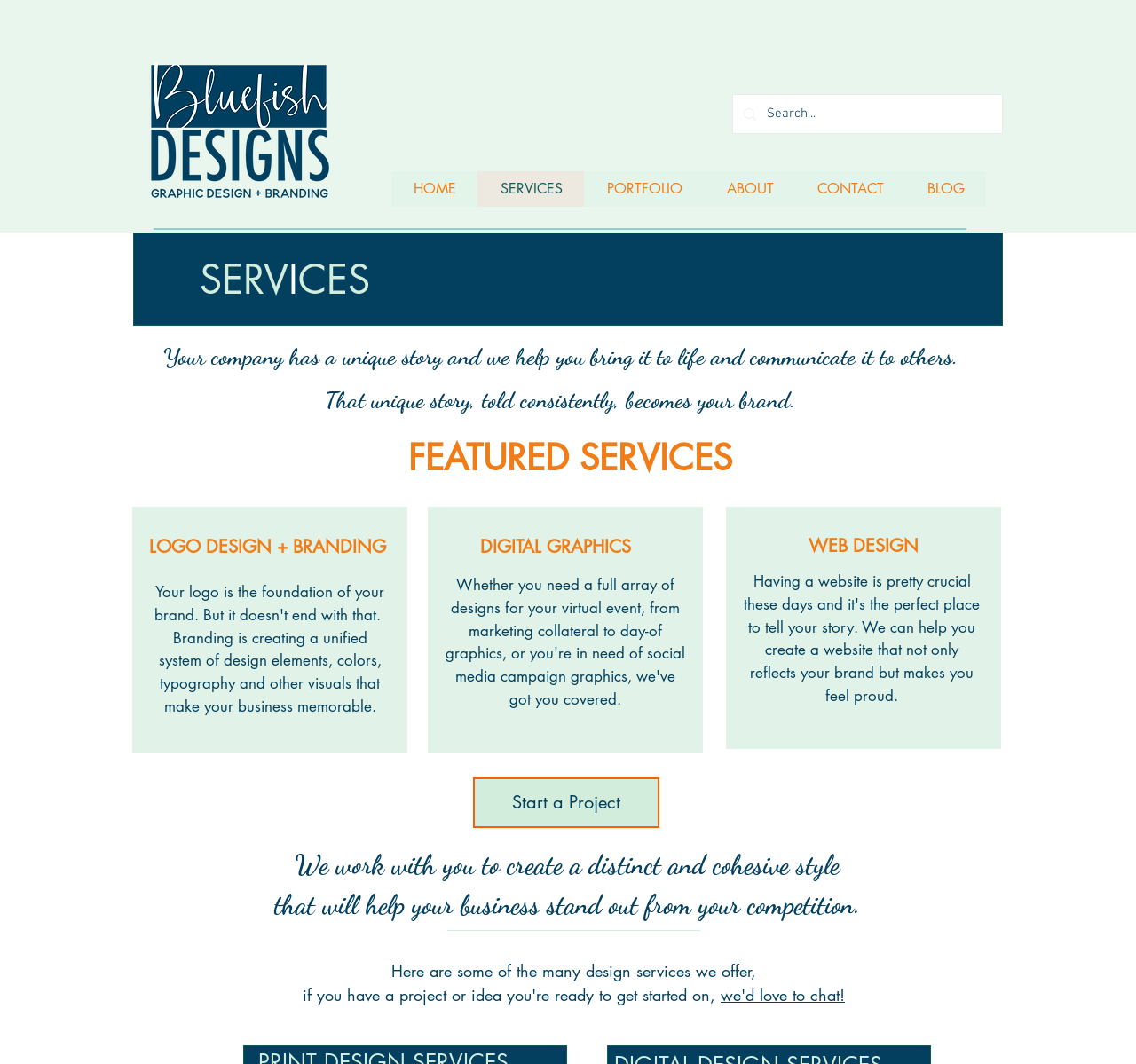Bounding box coordinates are given in the format (top-left x, top-left y, bottom-right x, bottom-right y). All values should be floating point numbers between 0 and 1. Provide the bounding box coordinate for the UI element described as: SERVICES

[0.42, 0.161, 0.514, 0.194]